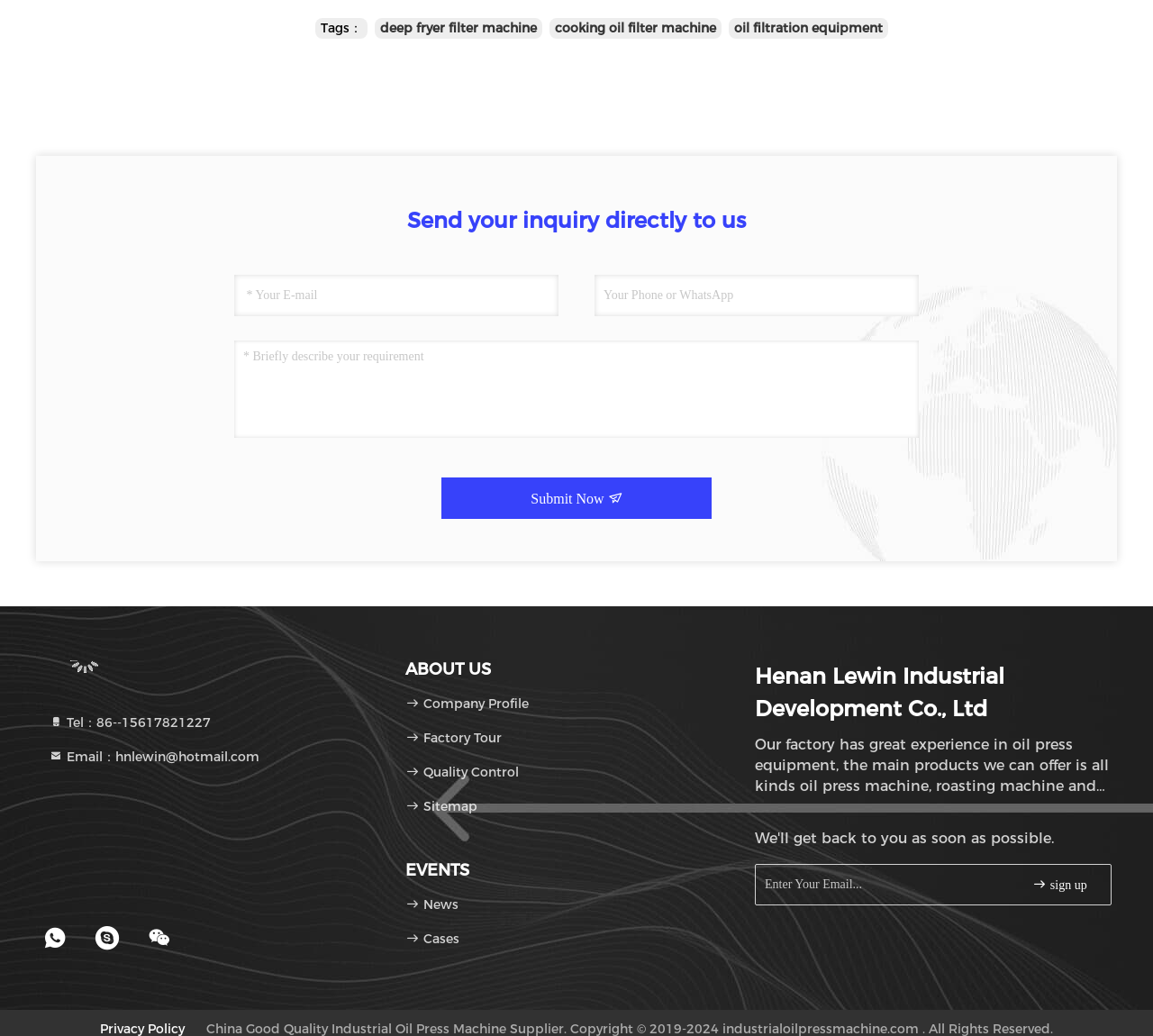Please provide a comprehensive answer to the question based on the screenshot: What is the company name?

The company name can be found in the image element at the top of the page, and also in the static text element at the bottom of the page.